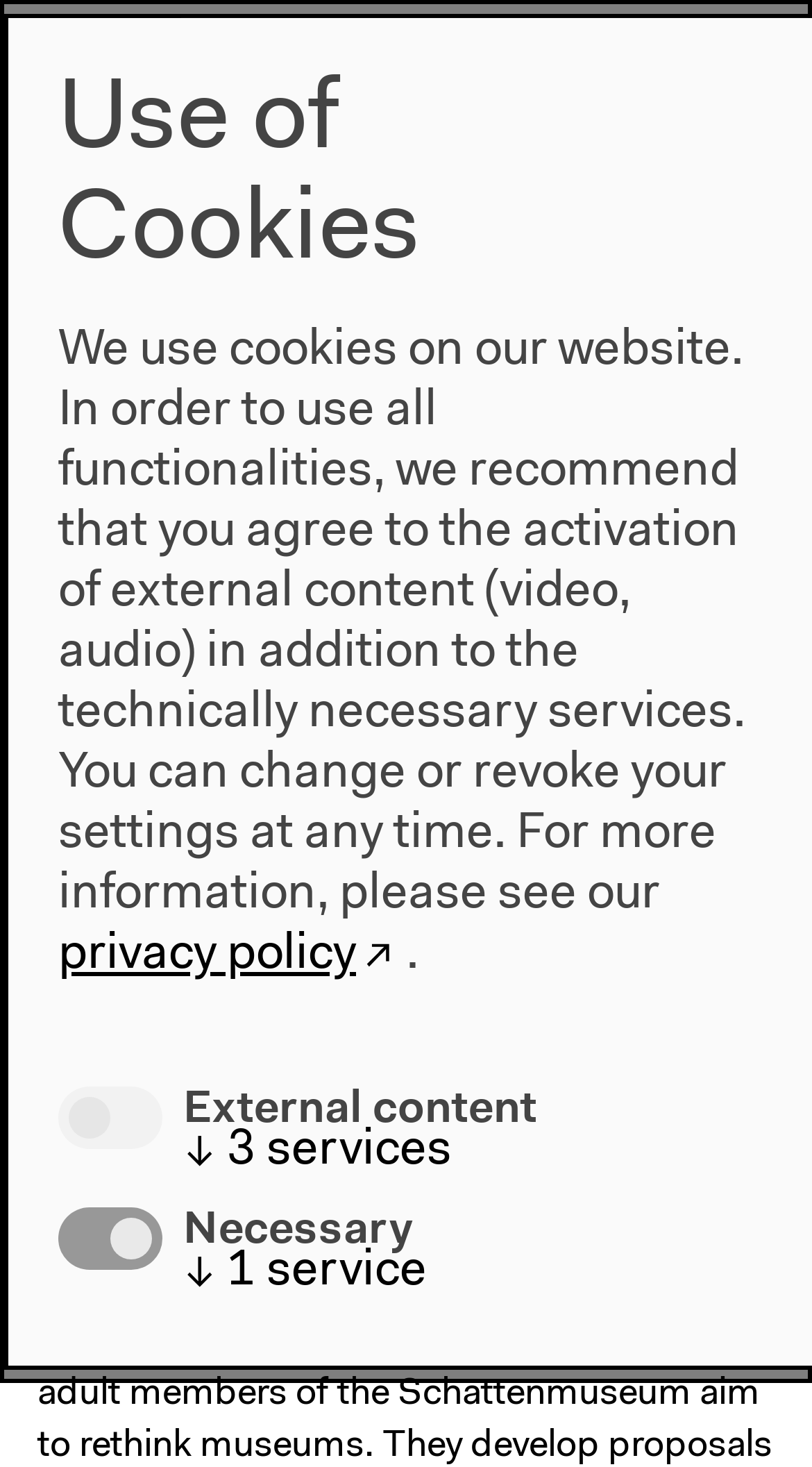Locate the bounding box coordinates of the area where you should click to accomplish the instruction: "Toggle external content".

[0.082, 0.745, 0.21, 0.788]